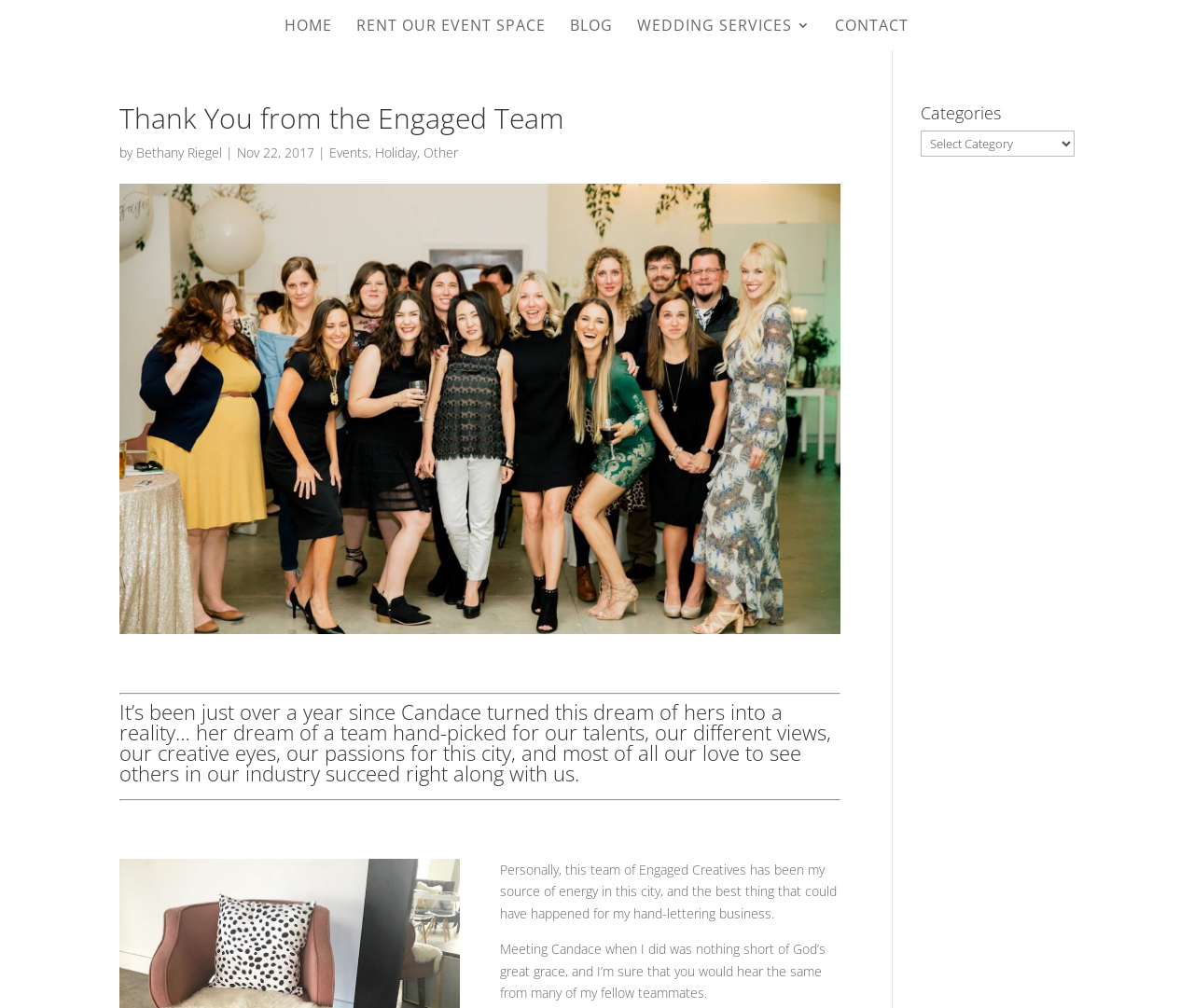Construct a comprehensive description capturing every detail on the webpage.

This webpage is a blog post from Engaged Asheville, a team of creatives who have become like family. The top section of the page features a navigation menu with five links: "HOME", "RENT OUR EVENT SPACE", "BLOG", "WEDDING SERVICES 3", and "CONTACT". 

Below the navigation menu, there is a heading that reads "Thank You from the Engaged Team" followed by the author's name, "Bethany Riegel", and the date "Nov 22, 2017". There are also three links to related topics: "Events", "Holiday", and "Other".

The main content of the page is a heartfelt message from the author, expressing gratitude to the people of Asheville for allowing them to pursue their passions. The text is divided into three paragraphs, with horizontal separators in between. The author shares how the team has been a source of energy and support for their hand-lettering business and how meeting the team leader, Candace, was a blessing.

On the right side of the page, there is a section with social media links, including "RSS", "Facebook", "PINTEREST", and "INSTAGRAM", each accompanied by an icon. There are also links to share the post on Facebook and Pinterest.

At the bottom of the page, there is a section labeled "Categories" with a dropdown menu.